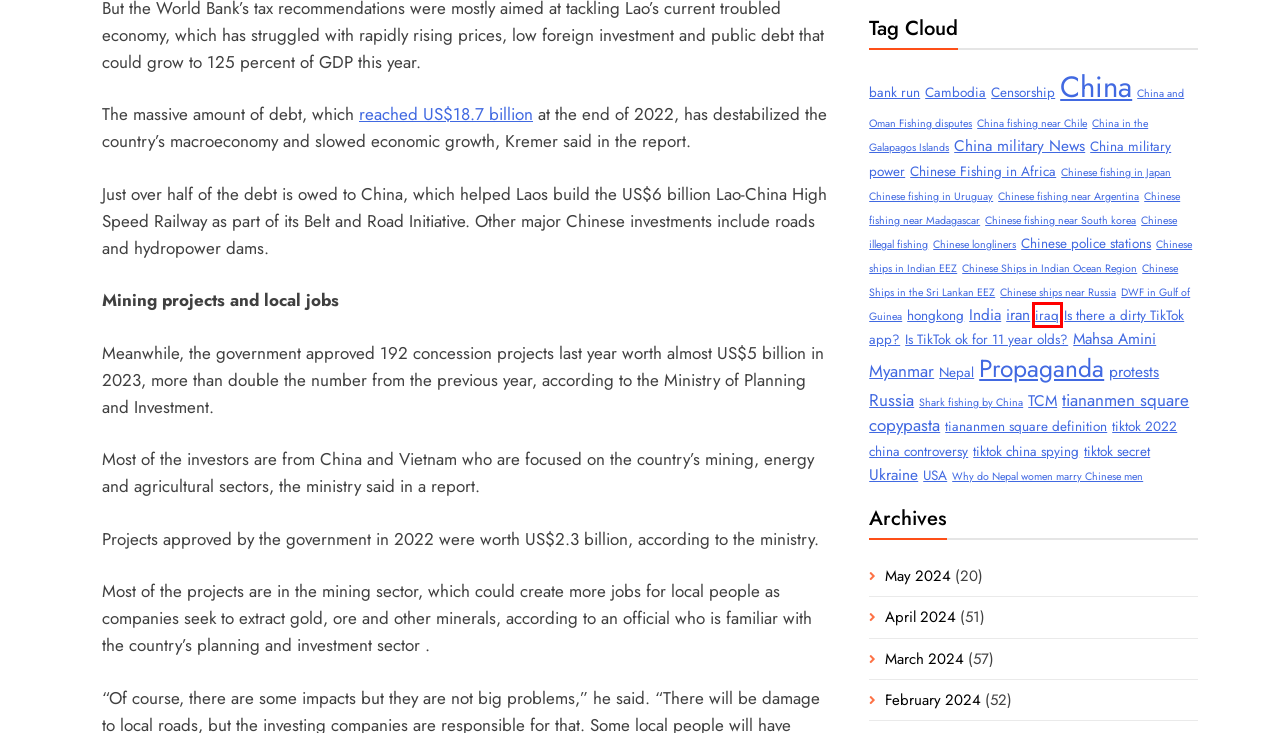Given a webpage screenshot with a red bounding box around a UI element, choose the webpage description that best matches the new webpage after clicking the element within the bounding box. Here are the candidates:
A. March 2024 - Investigative Journalism Reportika
B. Chinese fishing near South korea Archives - Investigative Journalism Reportika
C. iran Archives - Investigative Journalism Reportika
D. Chinese Ships in the Sri Lankan EEZ Archives - Investigative Journalism Reportika
E. Censorship Archives - Investigative Journalism Reportika
F. Chinese fishing in Uruguay Archives - Investigative Journalism Reportika
G. iraq Archives - Investigative Journalism Reportika
H. hongkong Archives - Investigative Journalism Reportika

G